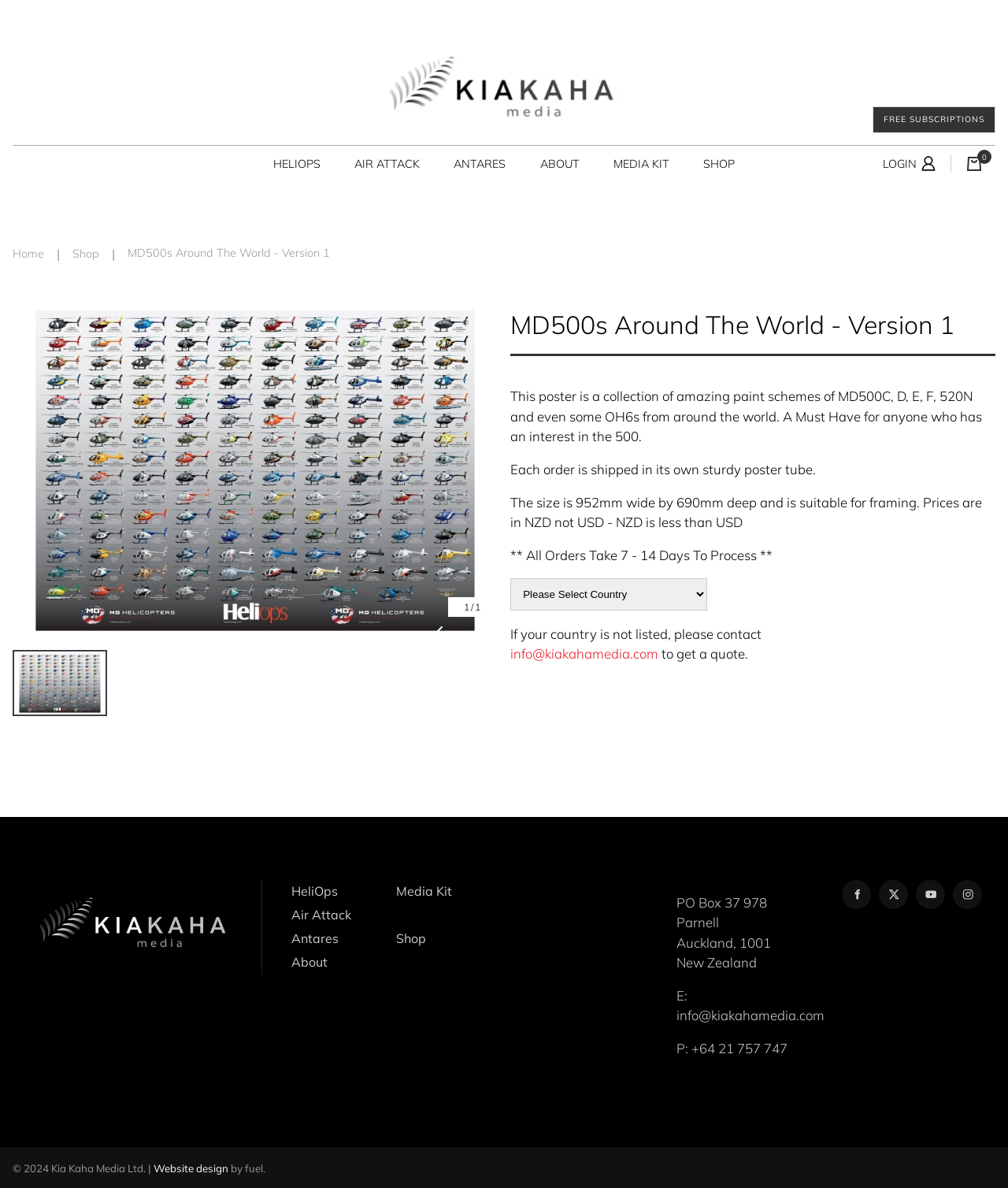Give the bounding box coordinates for the element described by: "About".

[0.285, 0.8, 0.329, 0.82]